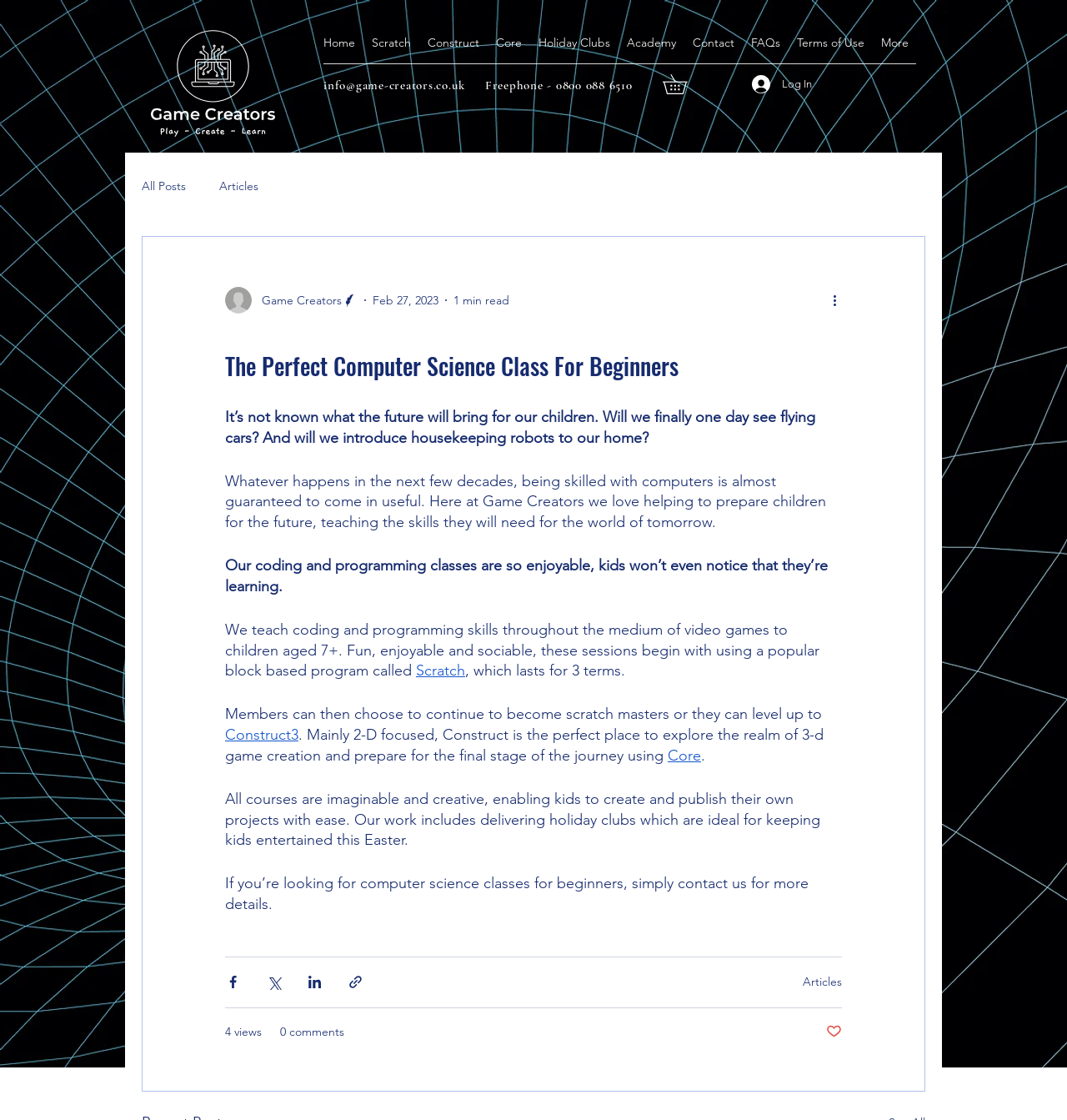Locate the bounding box coordinates of the element to click to perform the following action: 'Click the 'Log In' button'. The coordinates should be given as four float values between 0 and 1, in the form of [left, top, right, bottom].

[0.694, 0.062, 0.772, 0.088]